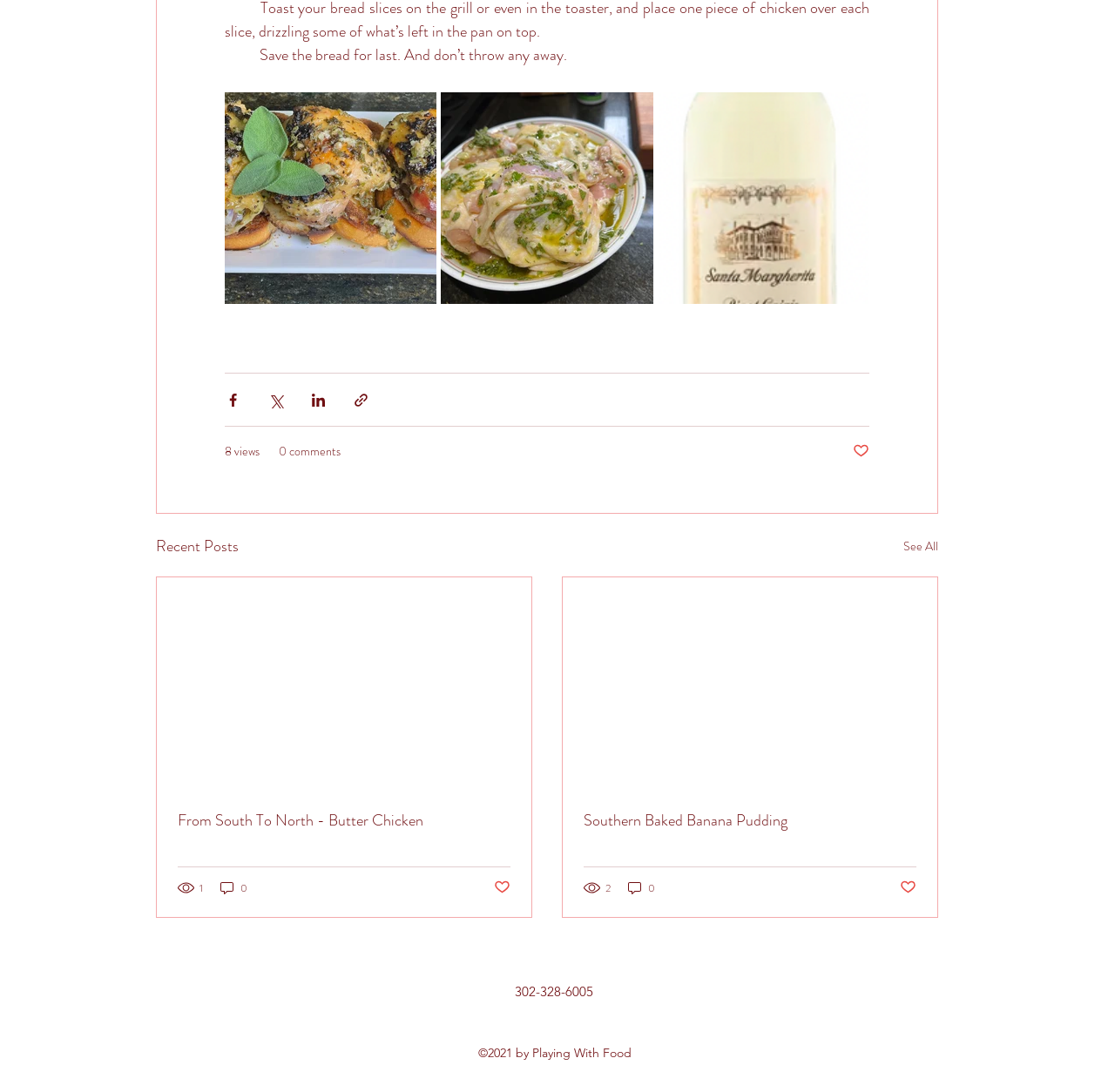Could you find the bounding box coordinates of the clickable area to complete this instruction: "View post"?

[0.141, 0.529, 0.477, 0.722]